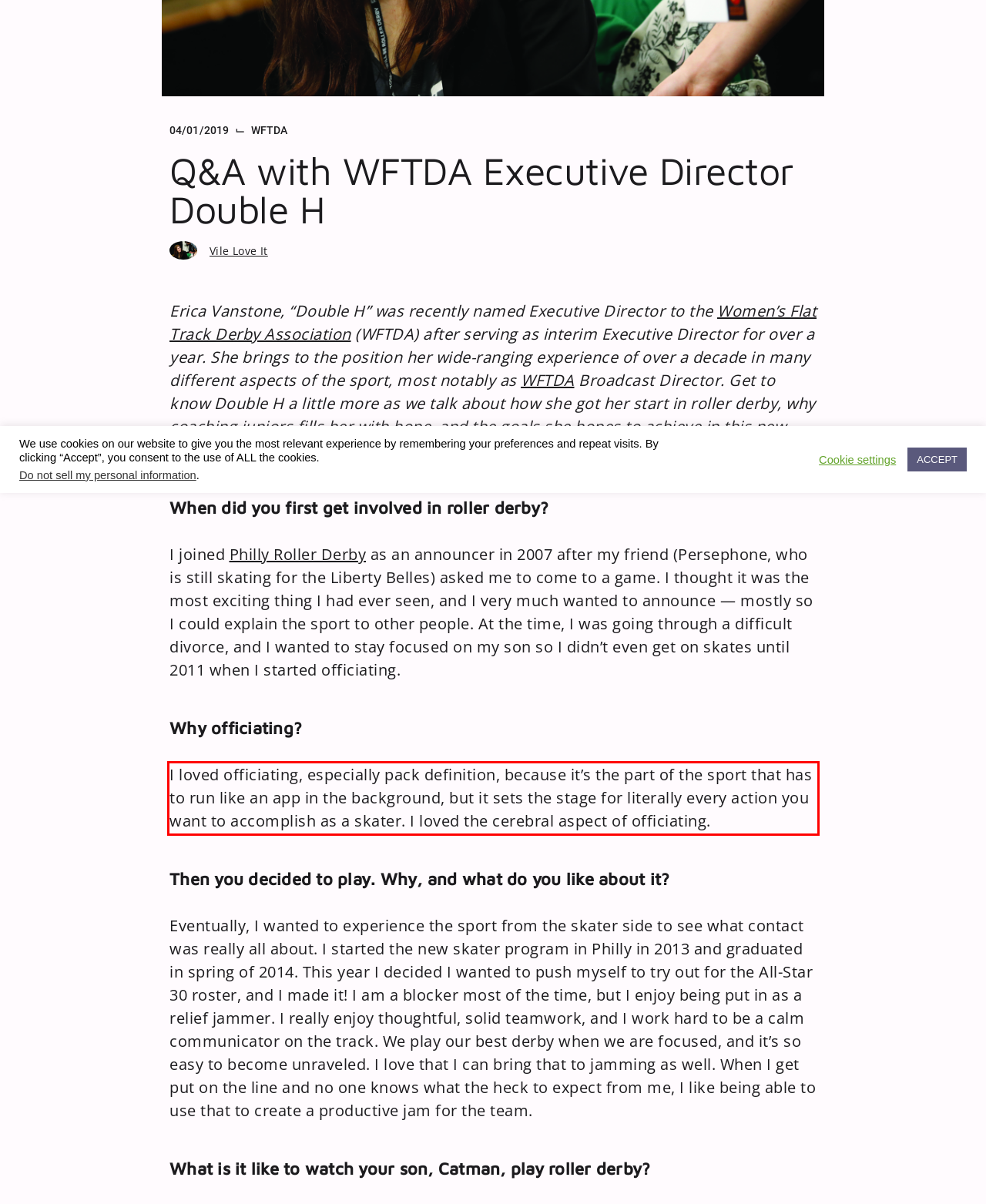You have a screenshot of a webpage with a UI element highlighted by a red bounding box. Use OCR to obtain the text within this highlighted area.

I loved officiating, especially pack definition, because it’s the part of the sport that has to run like an app in the background, but it sets the stage for literally every action you want to accomplish as a skater. I loved the cerebral aspect of officiating.